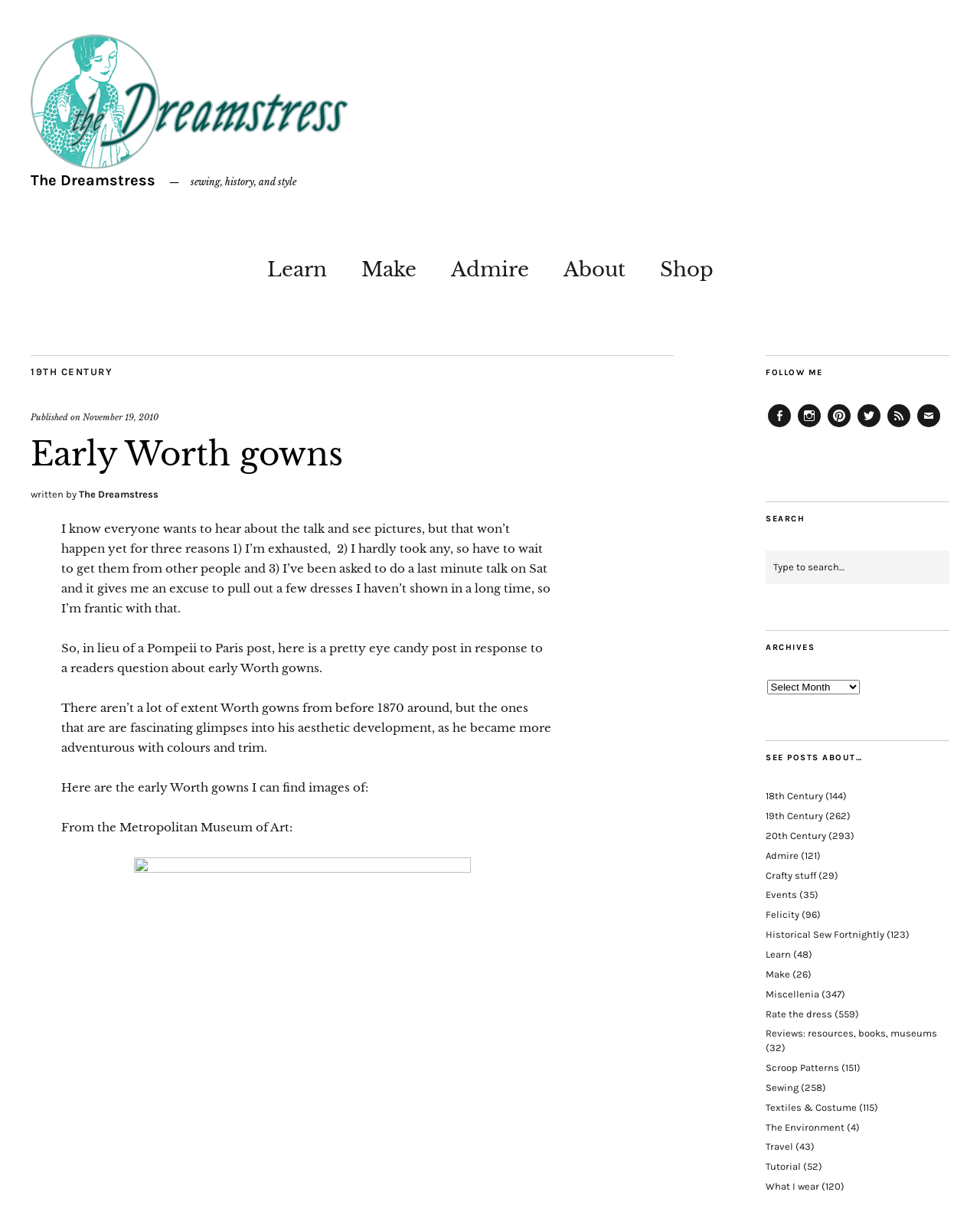Given the element description name="s" placeholder="Type to search…", predict the bounding box coordinates for the UI element in the webpage screenshot. The format should be (top-left x, top-left y, bottom-right x, bottom-right y), and the values should be between 0 and 1.

[0.781, 0.452, 0.969, 0.479]